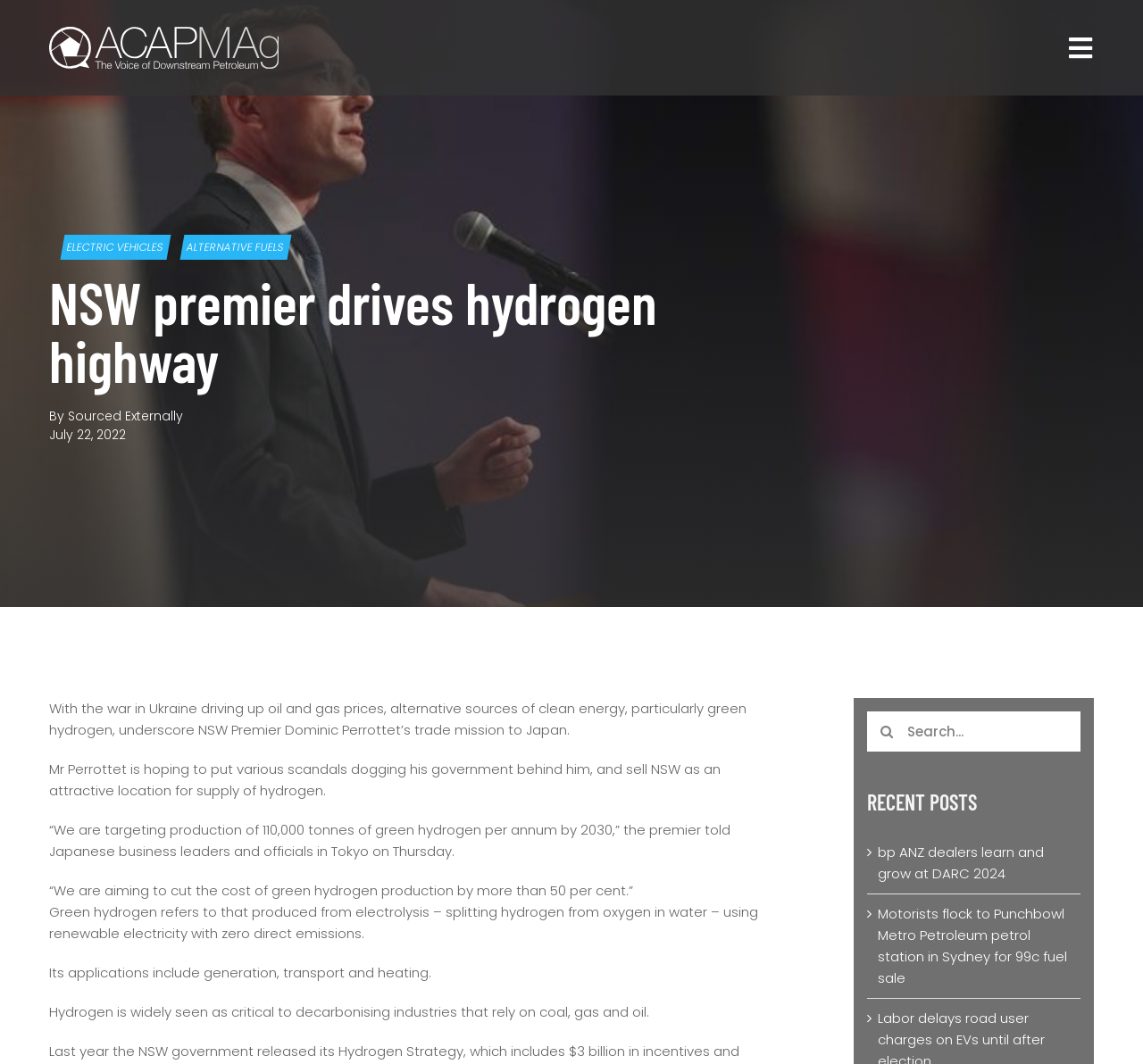Given the description: "Alternative Fuels", determine the bounding box coordinates of the UI element. The coordinates should be formatted as four float numbers between 0 and 1, [left, top, right, bottom].

[0.157, 0.221, 0.254, 0.244]